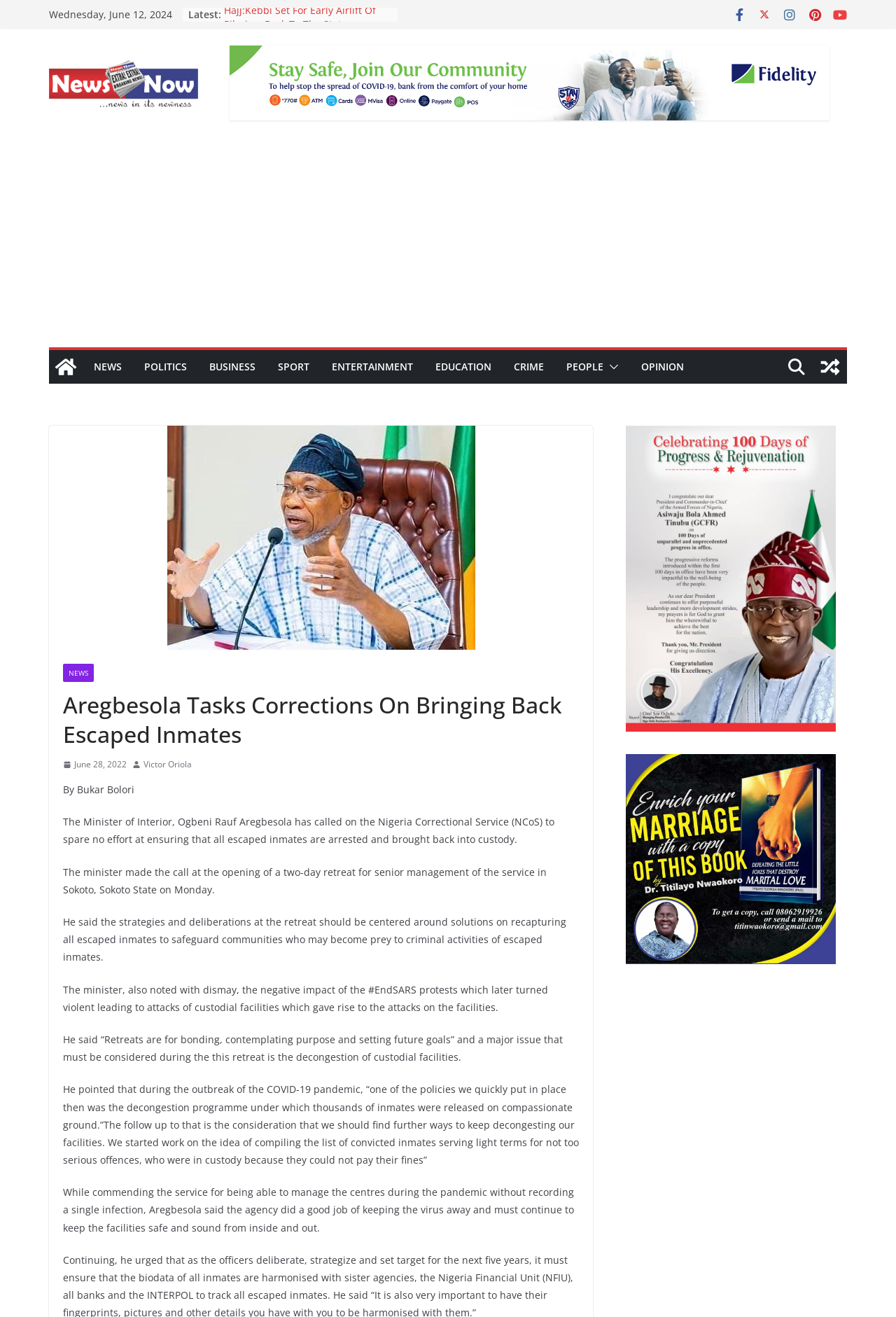Please provide a short answer using a single word or phrase for the question:
What is the date of the news article?

Wednesday, June 12, 2024